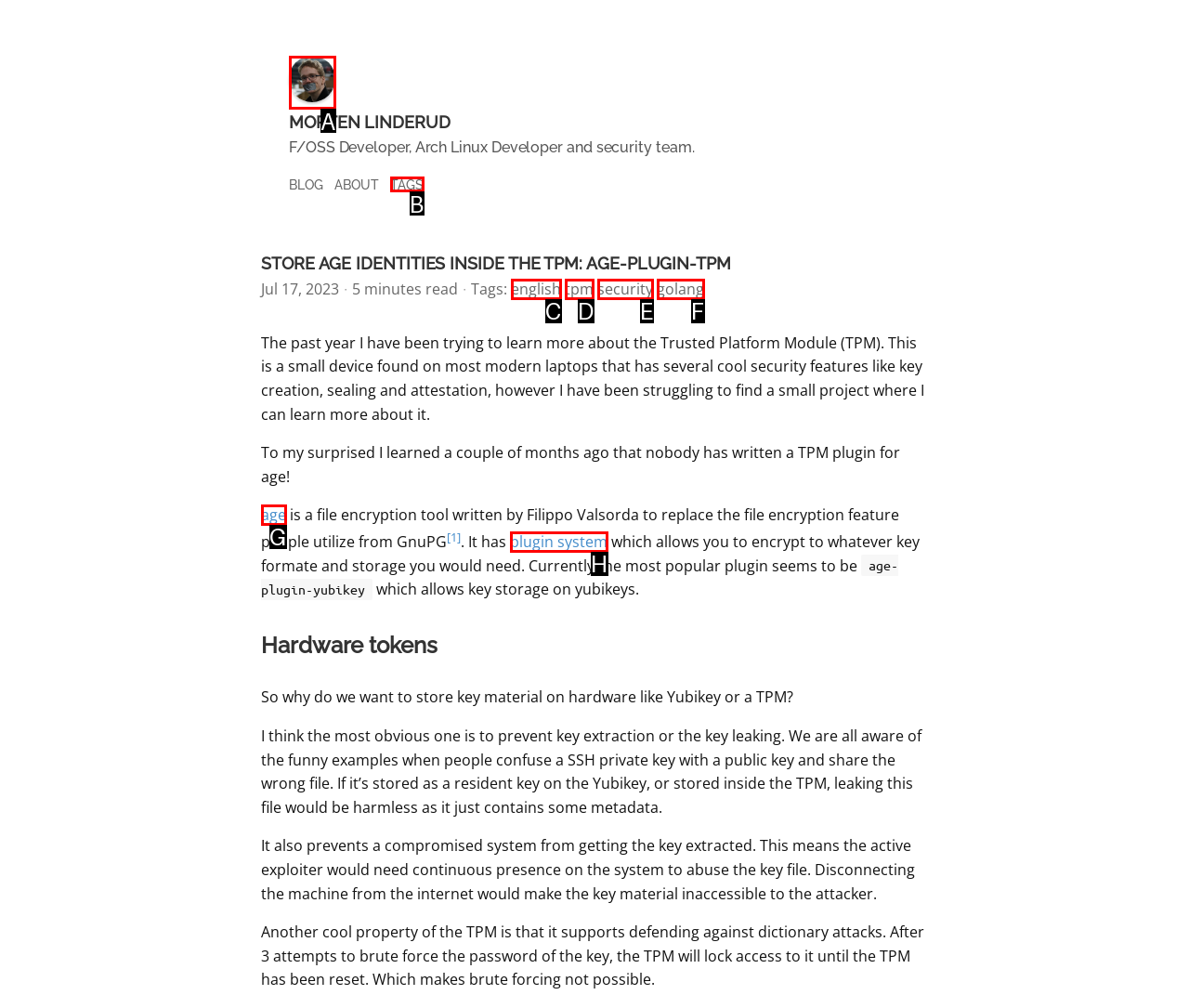Select the letter that corresponds to the UI element described as: parent_node: MORTEN LINDERUD
Answer by providing the letter from the given choices.

A